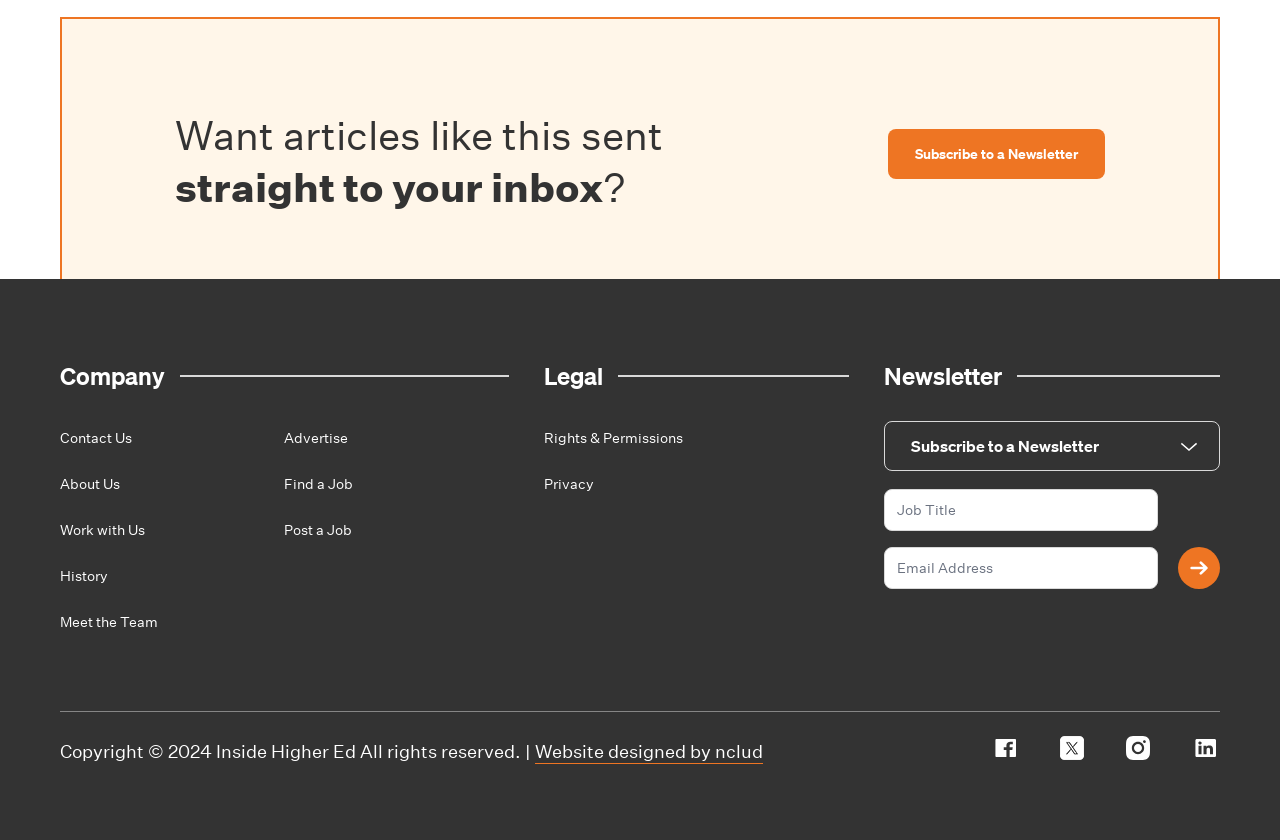Please mark the clickable region by giving the bounding box coordinates needed to complete this instruction: "Enter Email Address".

[0.69, 0.651, 0.905, 0.701]